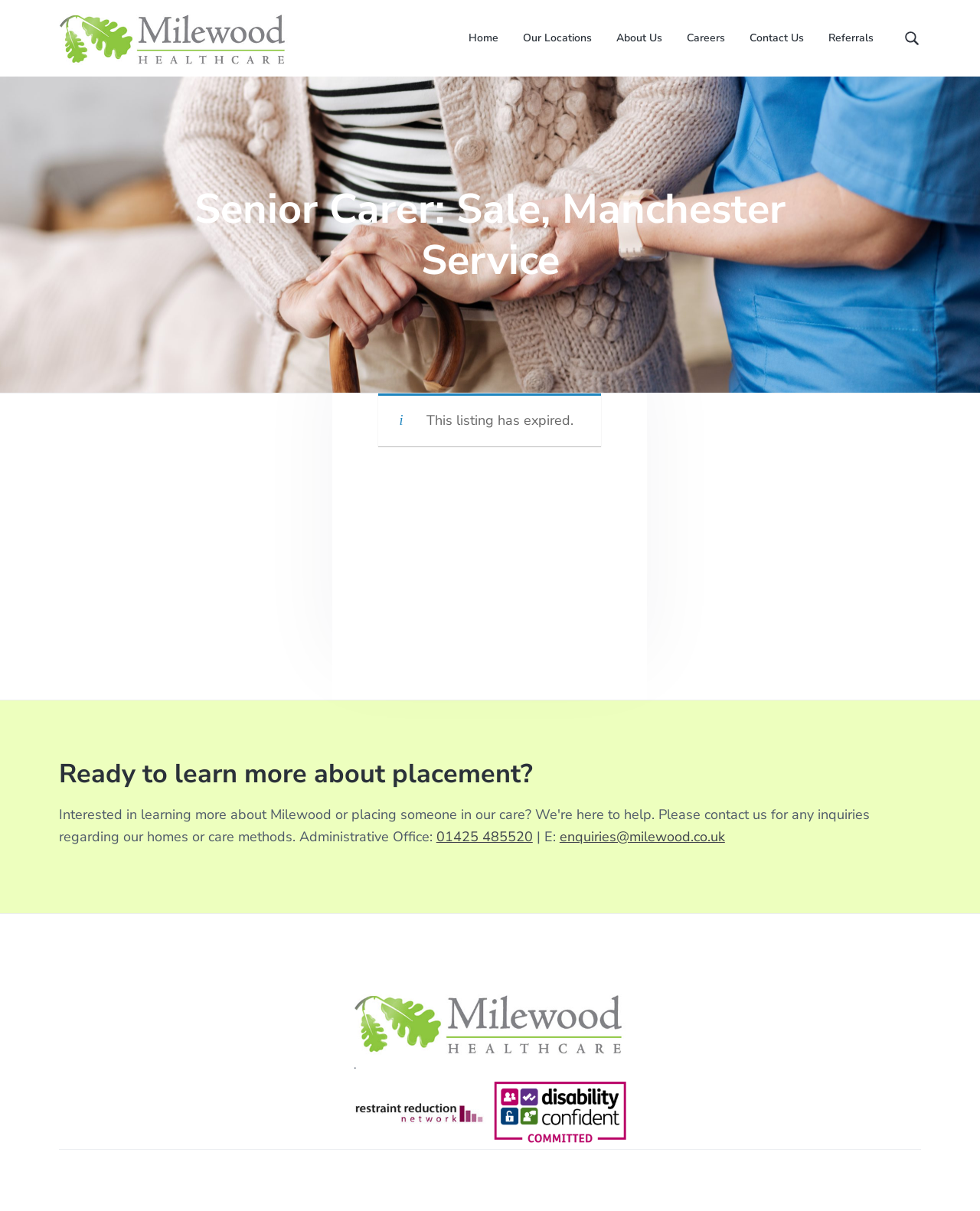Generate a thorough caption that explains the contents of the webpage.

The webpage is about a Senior Carer position in Sale, Manchester, provided by Milewood Healthcare. At the top left corner, there are three "Skip to" links, allowing users to navigate to primary navigation, main content, or footer. Next to these links, the Milewood Healthcare logo is displayed, along with a link to the company's homepage and a brief description of the company's services, "Residential care homes and nursing homes".

On the top right side, there is a main navigation menu with links to "Home", "Our Locations", "About Us", "Careers", "Contact Us", and "Referrals". A search bar is also located in this area, with a placeholder text "Search this website".

Below the navigation menu, a large heading displays the title "Senior Carer: Sale, Manchester Service". The main content area is divided into two sections. The left section contains an article with the same title, which includes a notice that the listing has expired. The right section has a heading "Ready to learn more about placement?" and provides contact information, including a phone number and email address.

At the bottom of the page, there is a footer section with the Milewood Healthcare logo again.